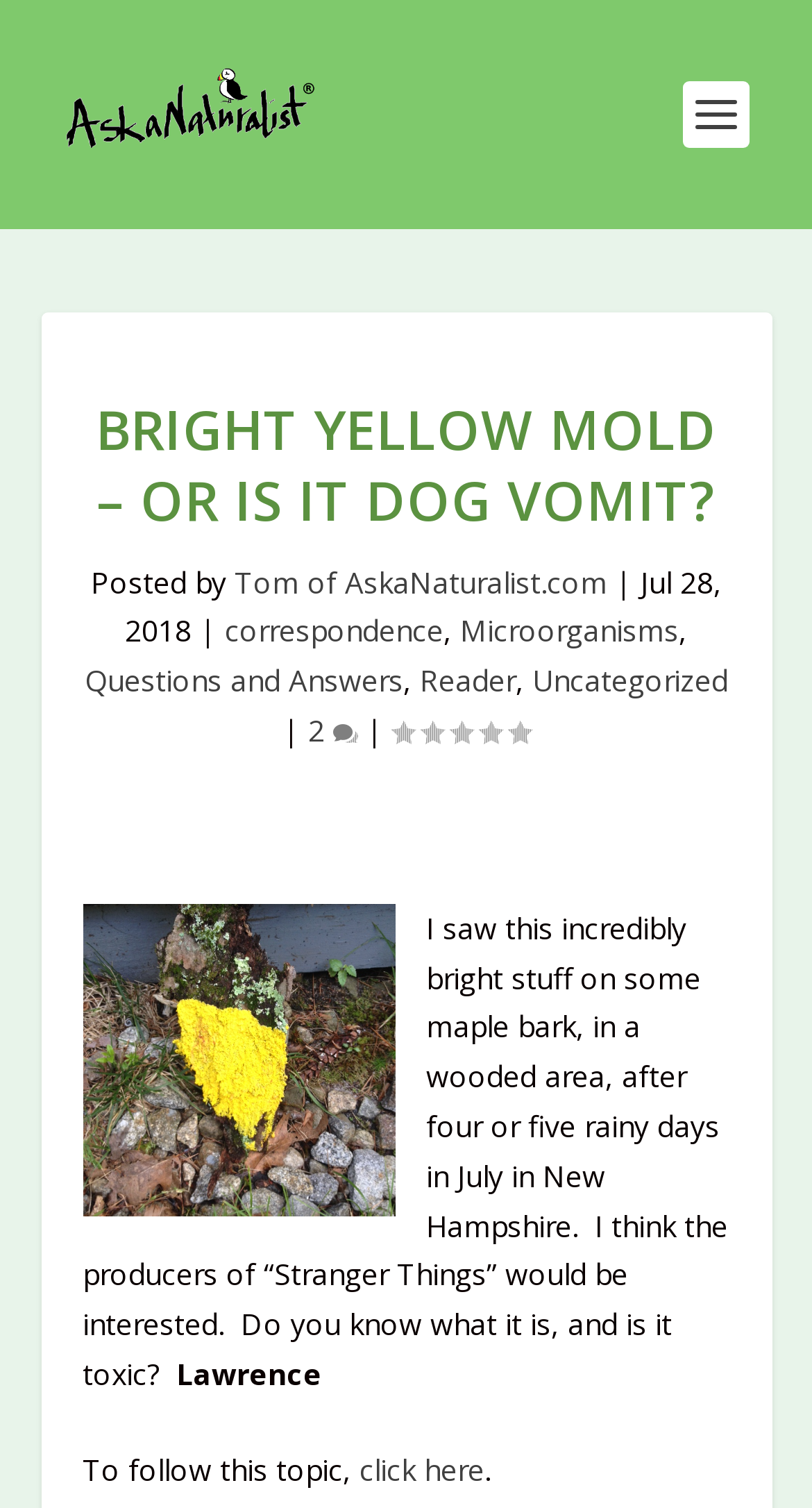Identify the bounding box coordinates of the part that should be clicked to carry out this instruction: "Read the article posted by Tom".

[0.288, 0.372, 0.747, 0.399]